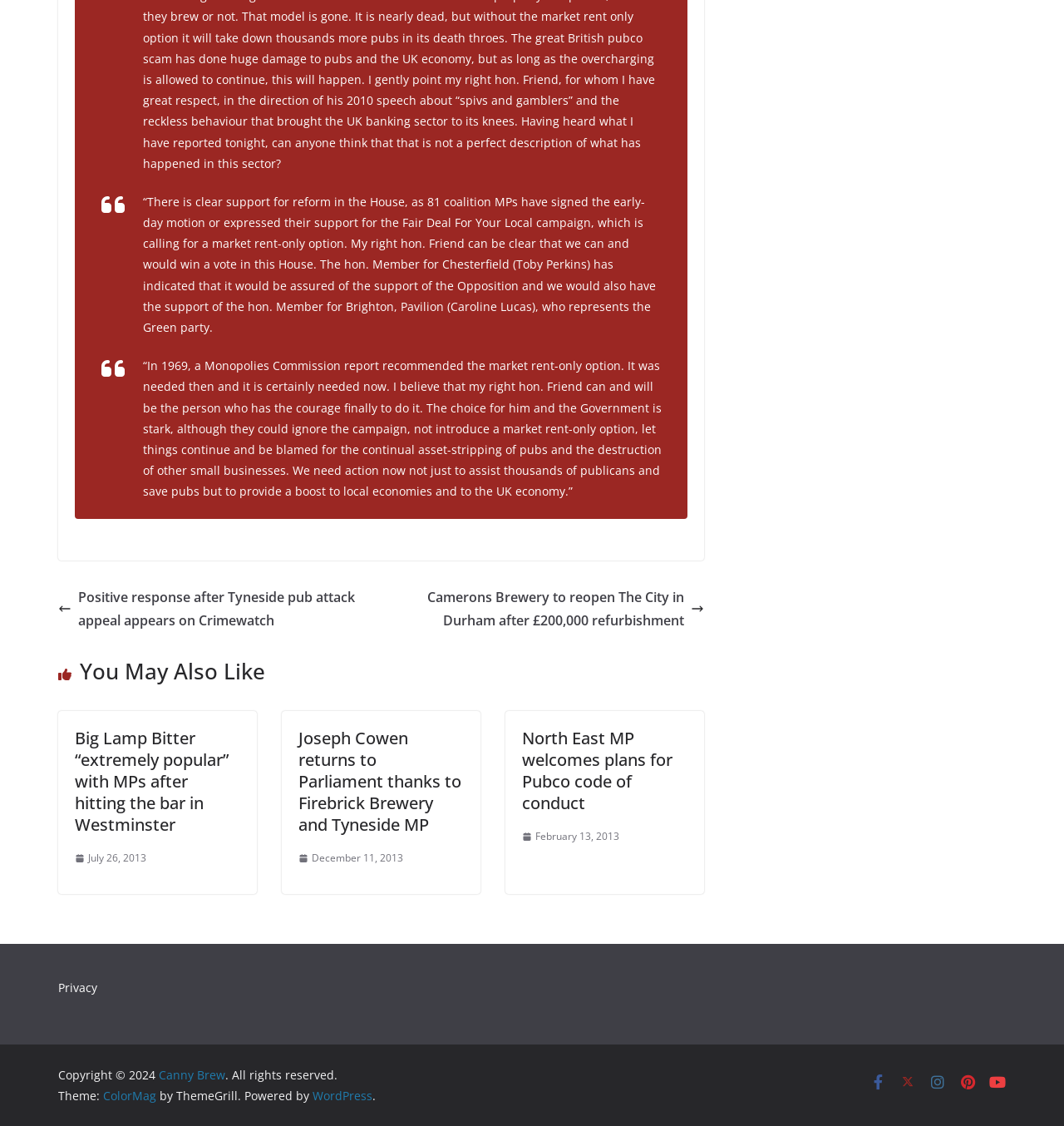What is the title of the second article?
Can you provide a detailed and comprehensive answer to the question?

The second article on the webpage has a title that mentions a positive response to an appeal related to a pub attack in Tyneside, and it also includes a link to the article and an image.